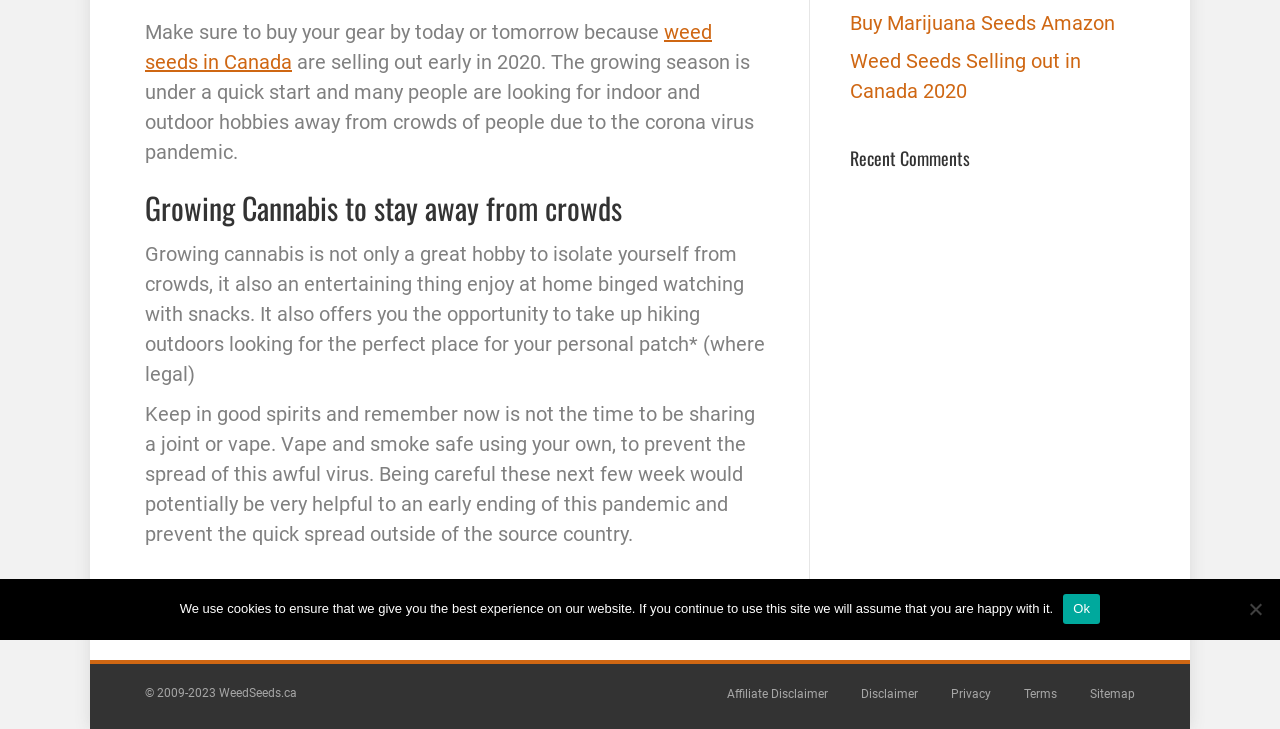Please specify the bounding box coordinates in the format (top-left x, top-left y, bottom-right x, bottom-right y), with all values as floating point numbers between 0 and 1. Identify the bounding box of the UI element described by: Canada Cannabis News

[0.183, 0.813, 0.348, 0.846]